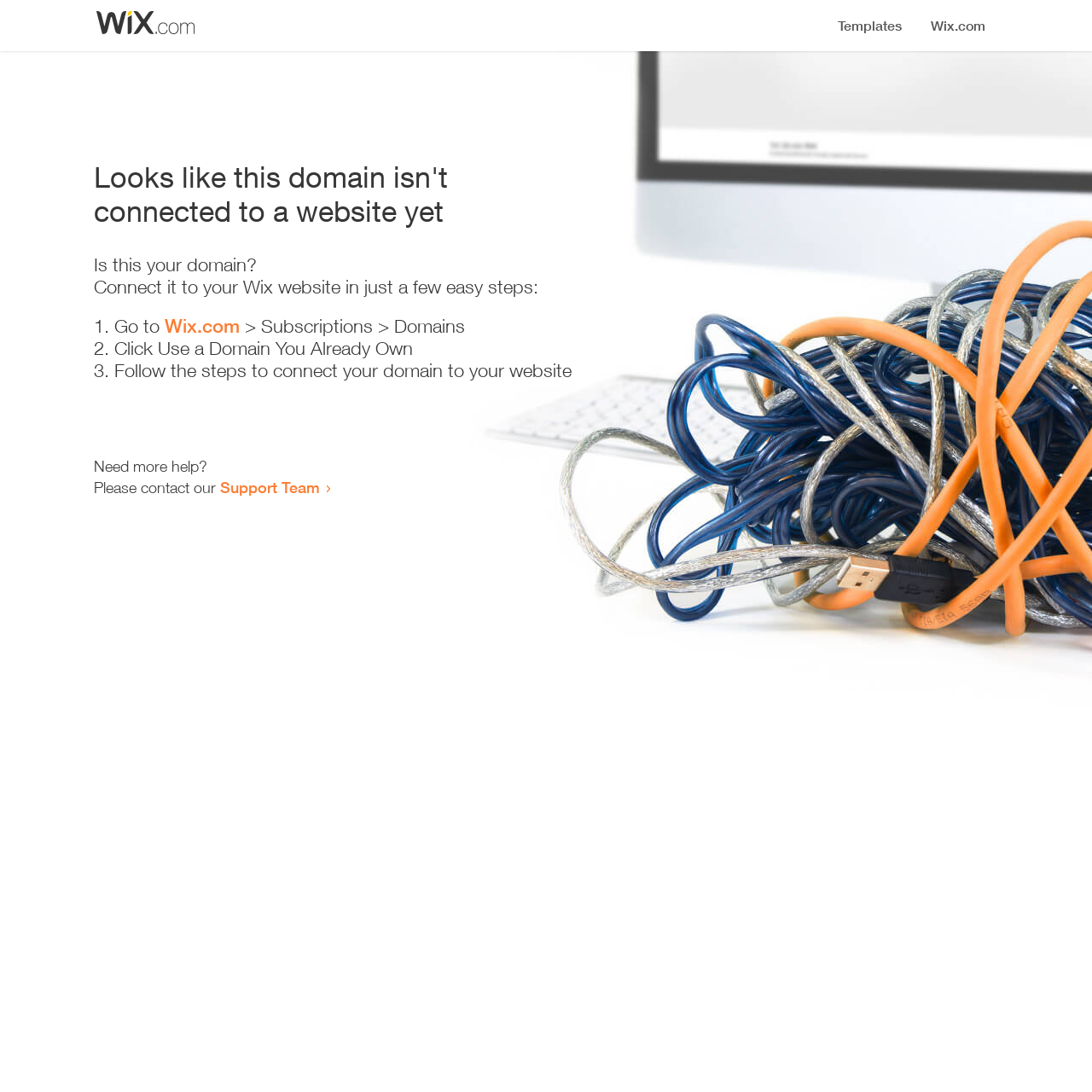What is the first step to connect the domain to a website?
Please provide a detailed answer to the question.

The webpage provides a list of steps to connect the domain to a website, and the first step is to 'Go to Wix.com', as stated in the text '1. Go to Wix.com > Subscriptions > Domains'.